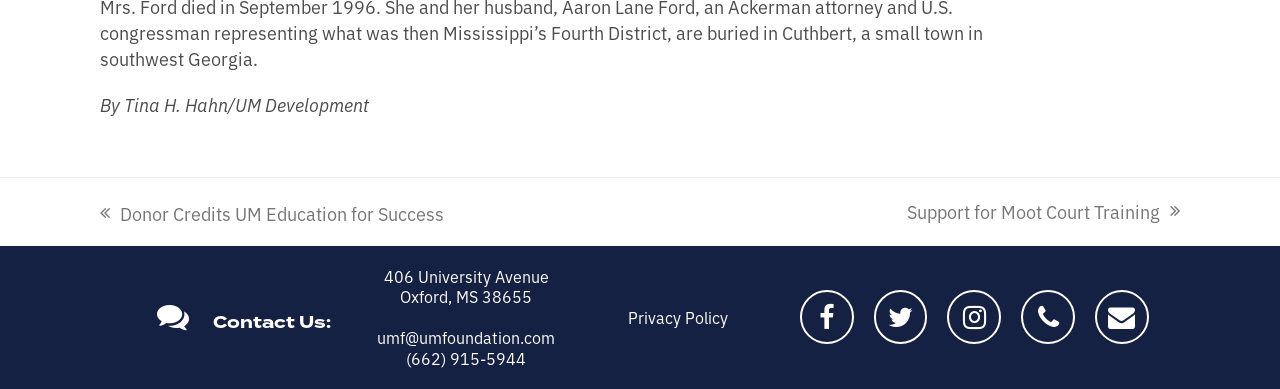Please identify the bounding box coordinates of the area that needs to be clicked to follow this instruction: "go to previous post".

[0.078, 0.513, 0.347, 0.58]